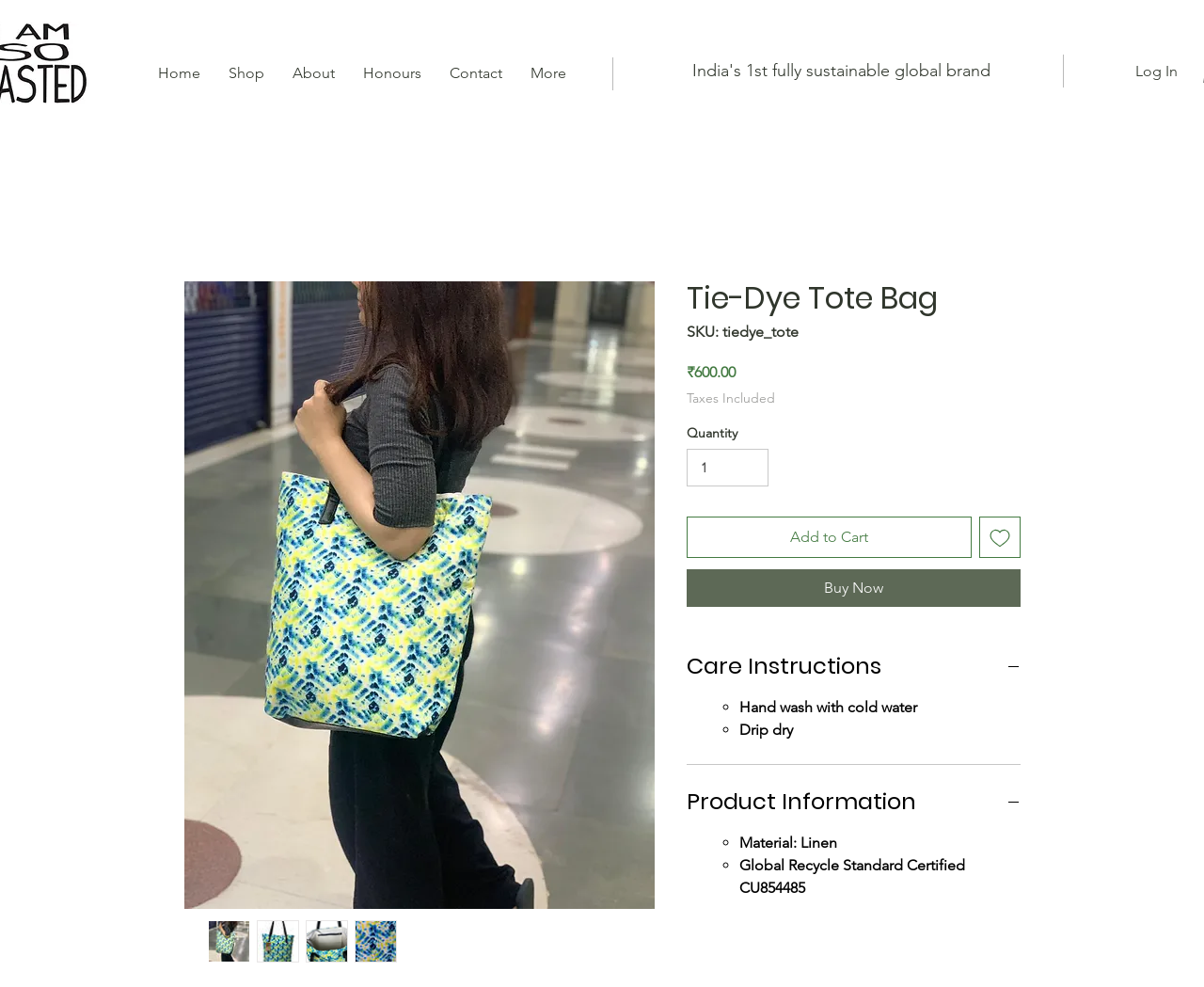Identify the bounding box coordinates necessary to click and complete the given instruction: "Check the care instructions".

[0.57, 0.661, 0.848, 0.689]